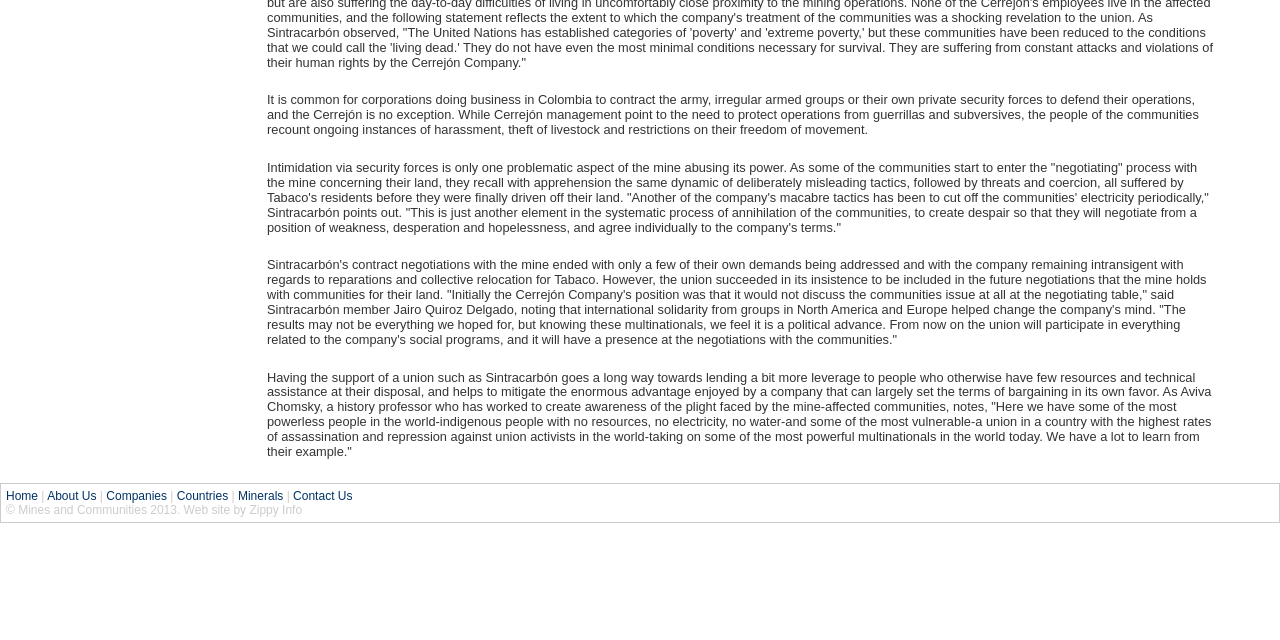Mark the bounding box of the element that matches the following description: "Countries".

[0.138, 0.764, 0.178, 0.786]